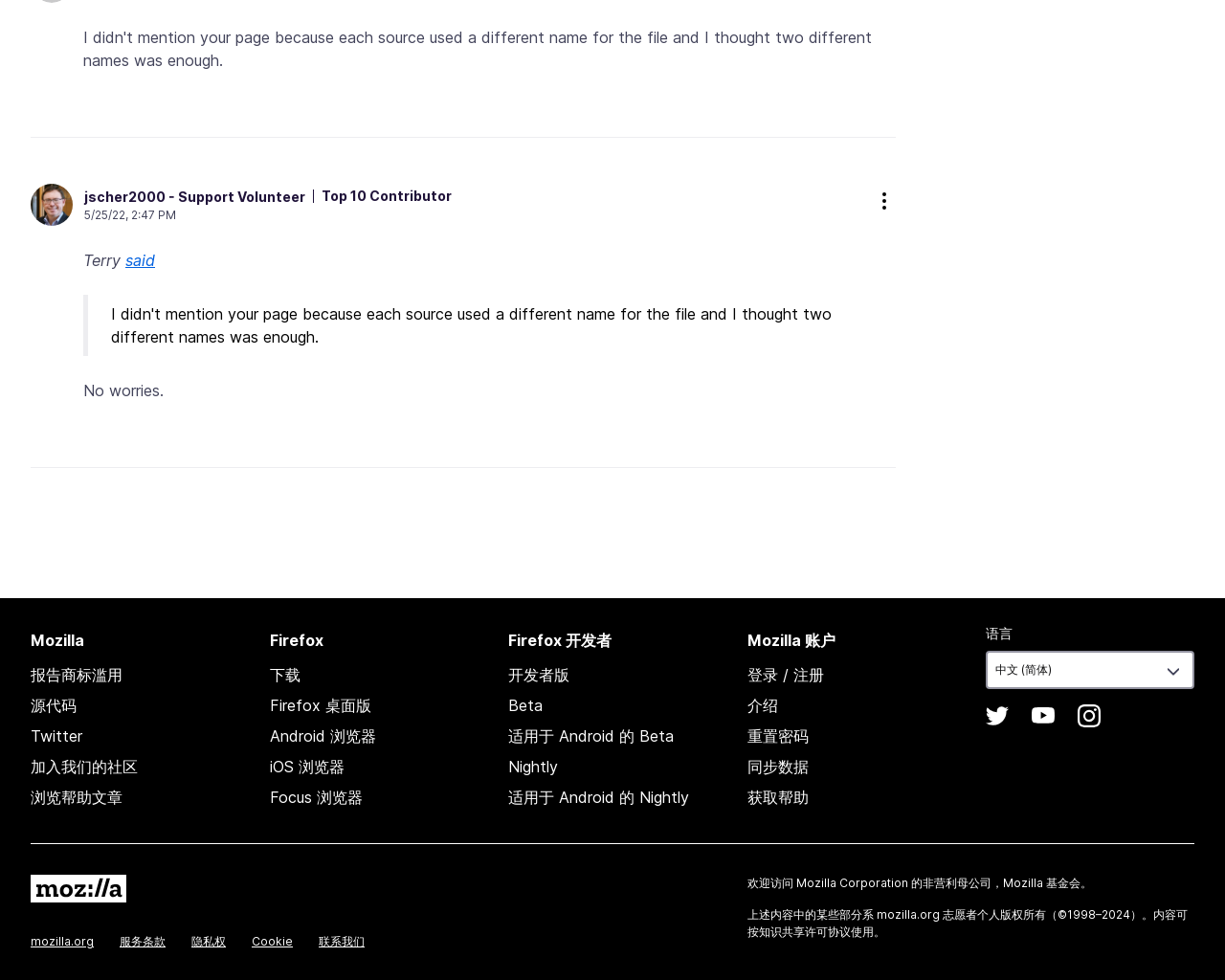Please mark the clickable region by giving the bounding box coordinates needed to complete this instruction: "Read the 'Terms and Condition'".

None